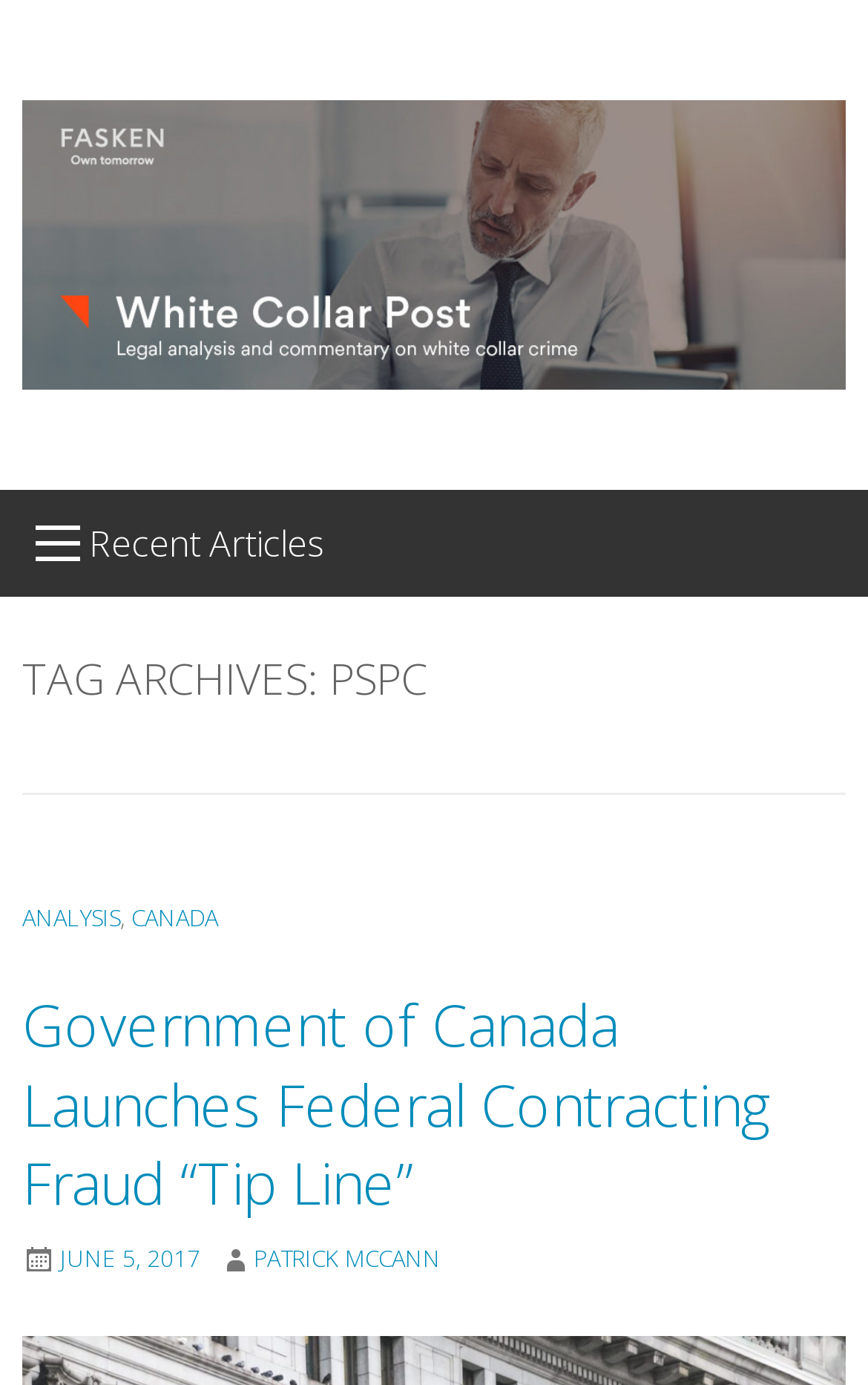Locate the UI element described by Patrick McCann in the provided webpage screenshot. Return the bounding box coordinates in the format (top-left x, top-left y, bottom-right x, bottom-right y), ensuring all values are between 0 and 1.

[0.292, 0.897, 0.508, 0.92]